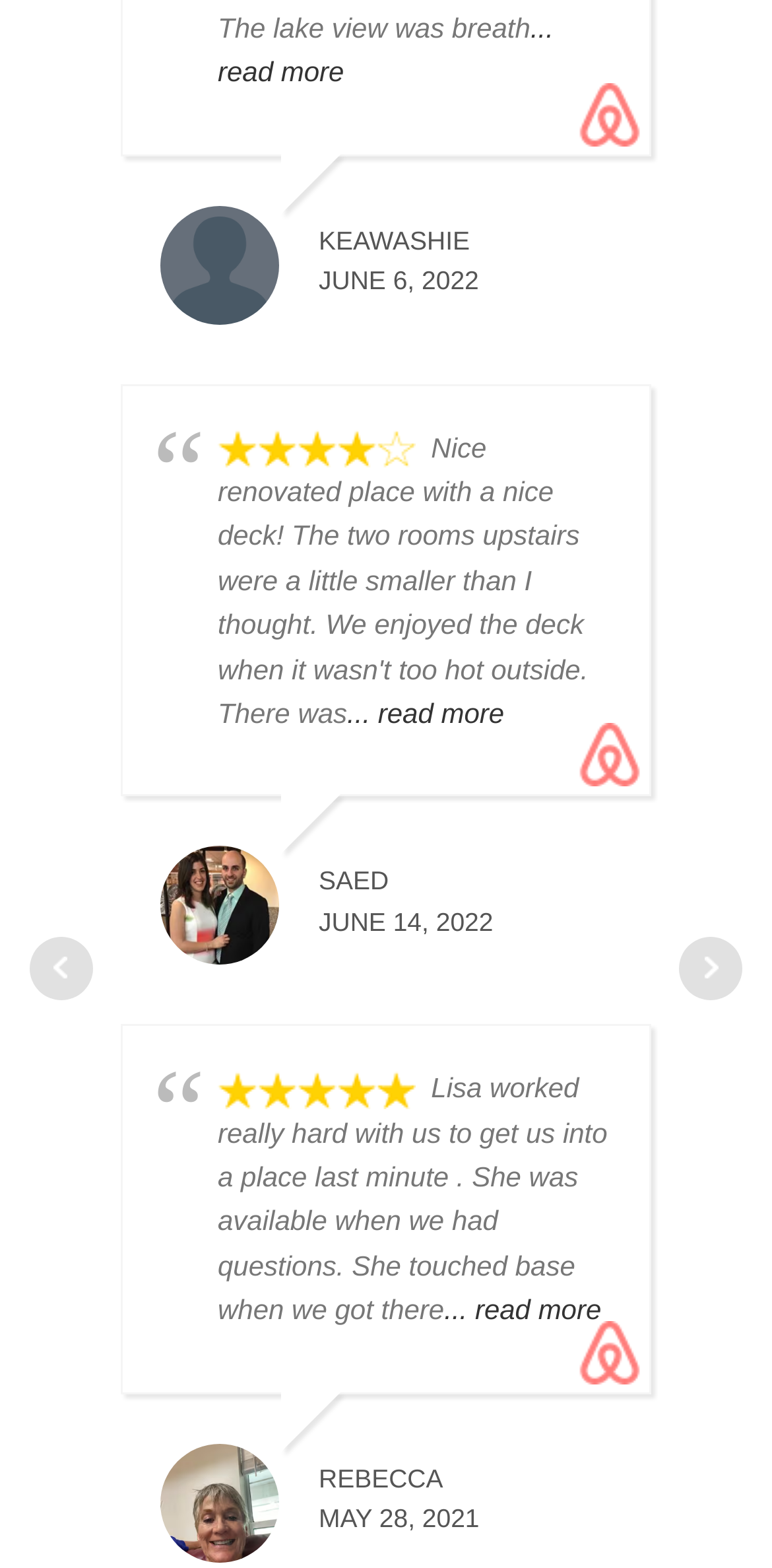How many reviews are displayed on this page?
Please elaborate on the answer to the question with detailed information.

I counted the number of review blocks on the page, each containing a name, date, and text. There are three such blocks, indicating three reviews.